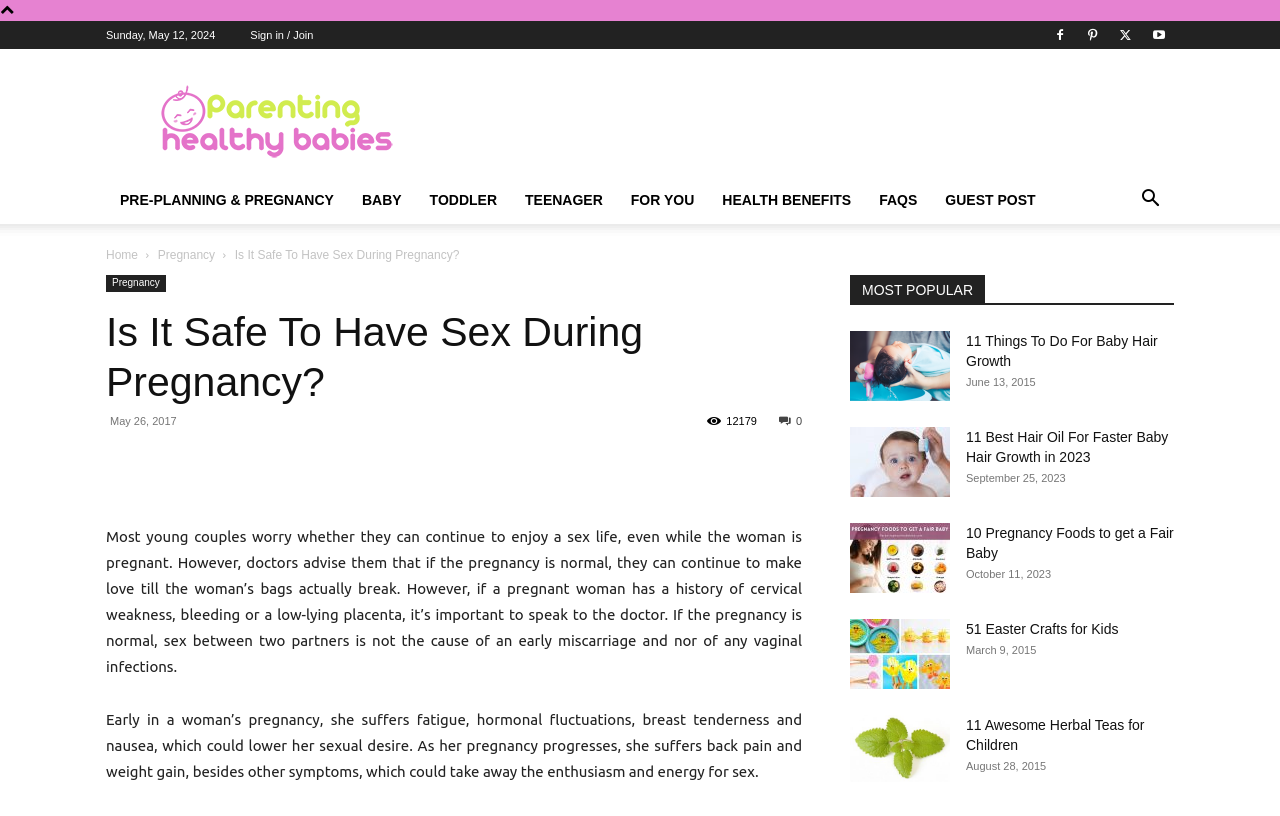Pinpoint the bounding box coordinates of the area that must be clicked to complete this instruction: "Click on 'Sign in / Join'".

[0.196, 0.036, 0.245, 0.05]